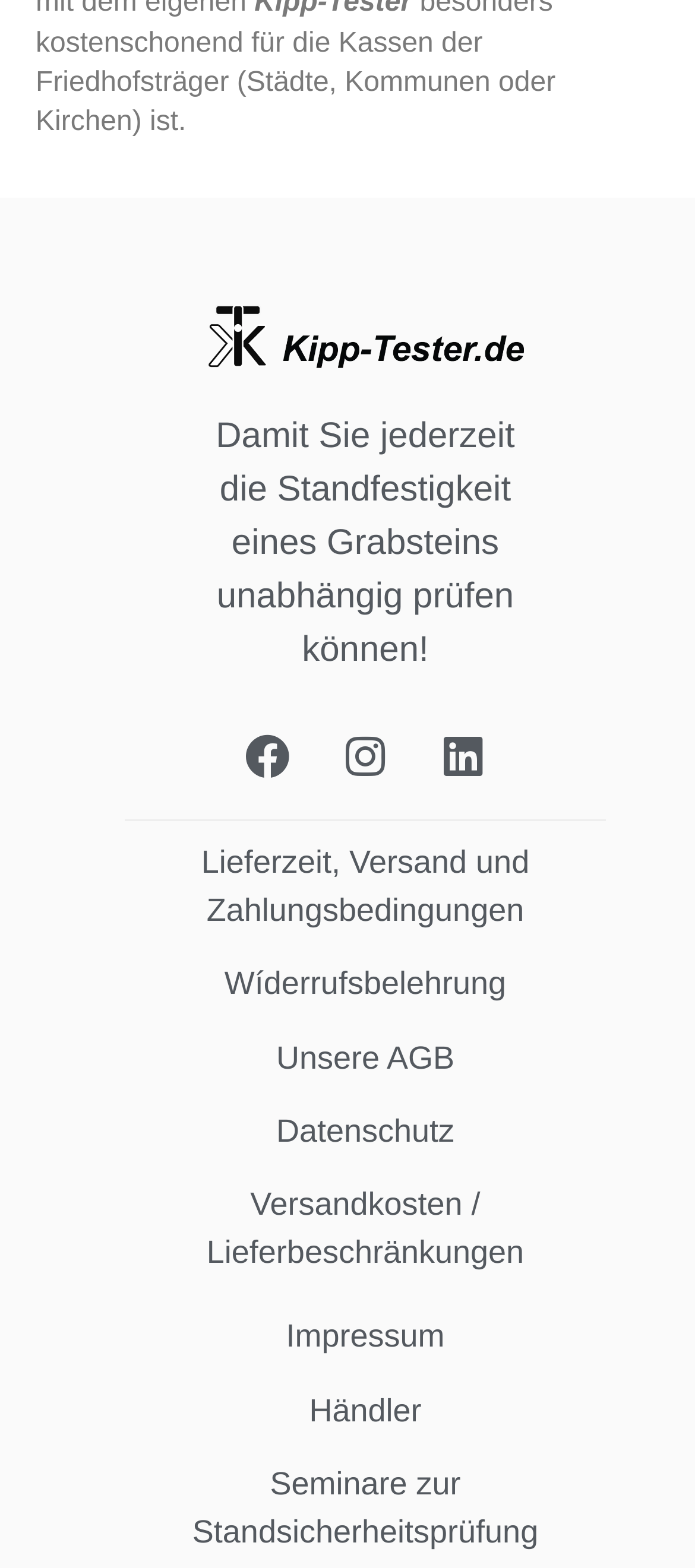How many links are there in the footer section?
Provide a detailed and extensive answer to the question.

I counted the number of links in the footer section by looking at the links with y-coordinates greater than 0.5, which are Lieferzeit, Versand und Zahlungsbedingungen, Widerrufsbelehrung, Unsere AGB, Datenschutz, Versandkosten / Lieferbeschränkungen, Impressum, and Händler.